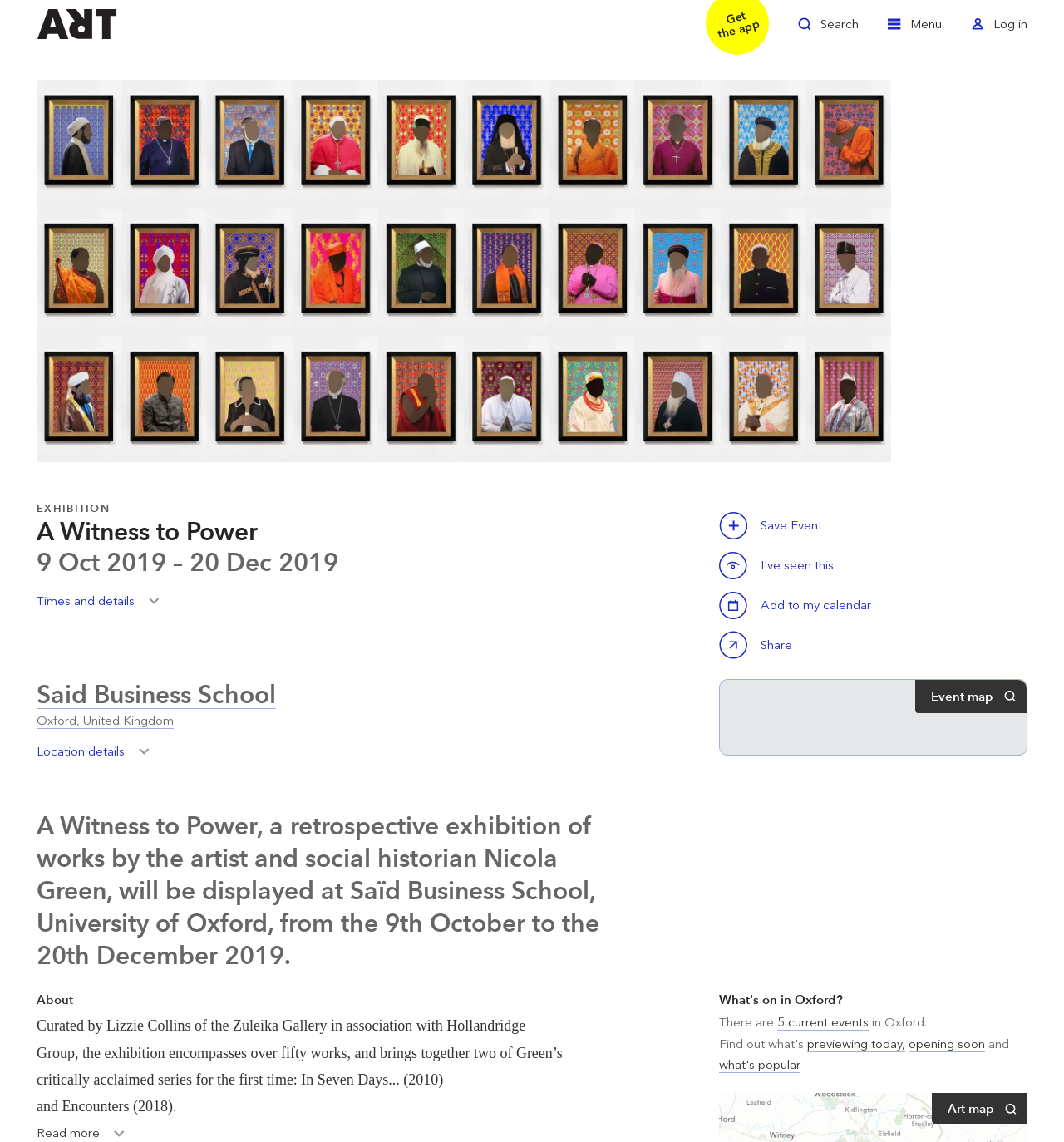How many current events are there in Oxford?
Please provide a single word or phrase as your answer based on the image.

5